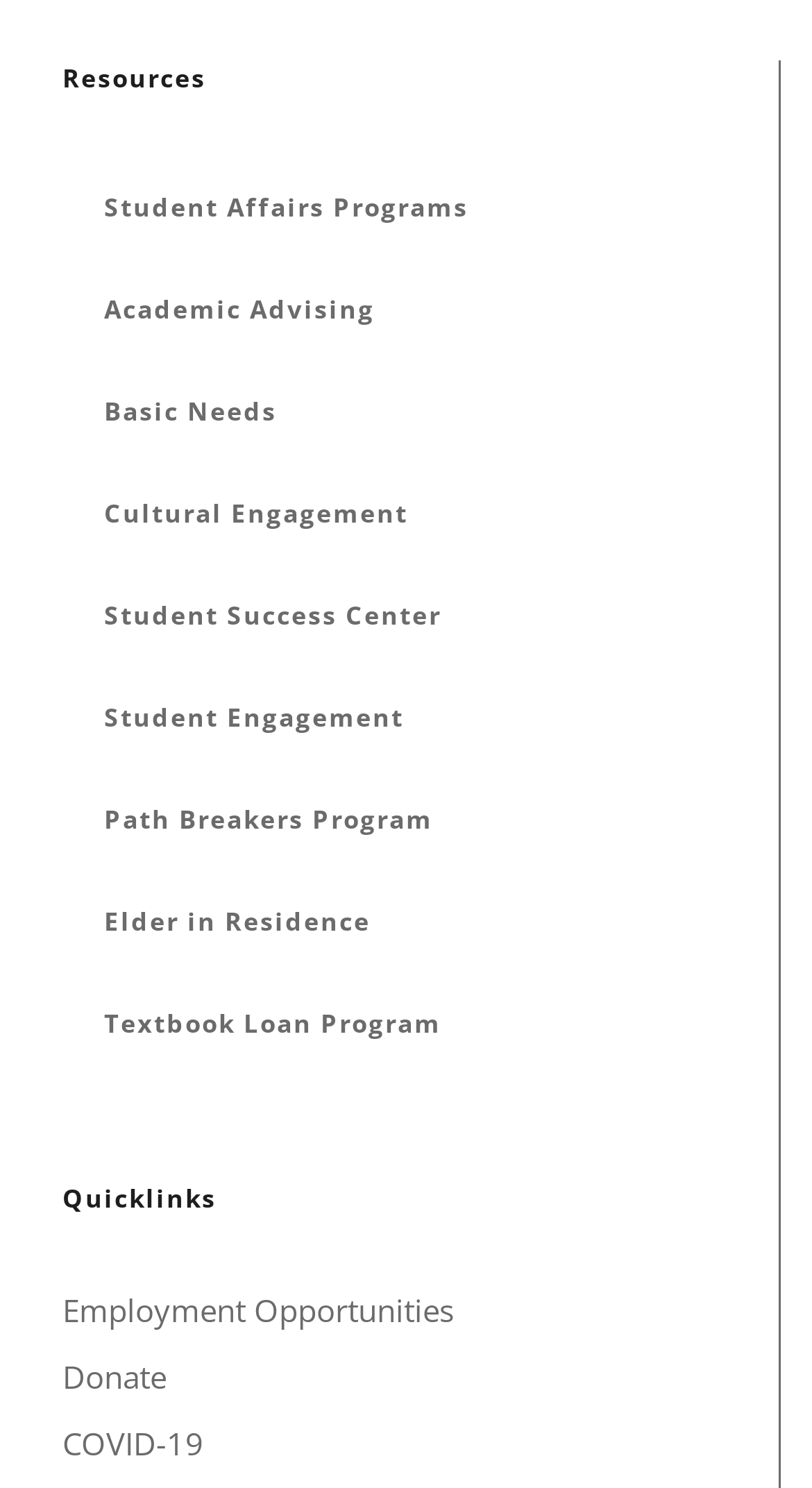Can you show the bounding box coordinates of the region to click on to complete the task described in the instruction: "Visit COVID-19 page"?

[0.077, 0.948, 0.921, 0.992]